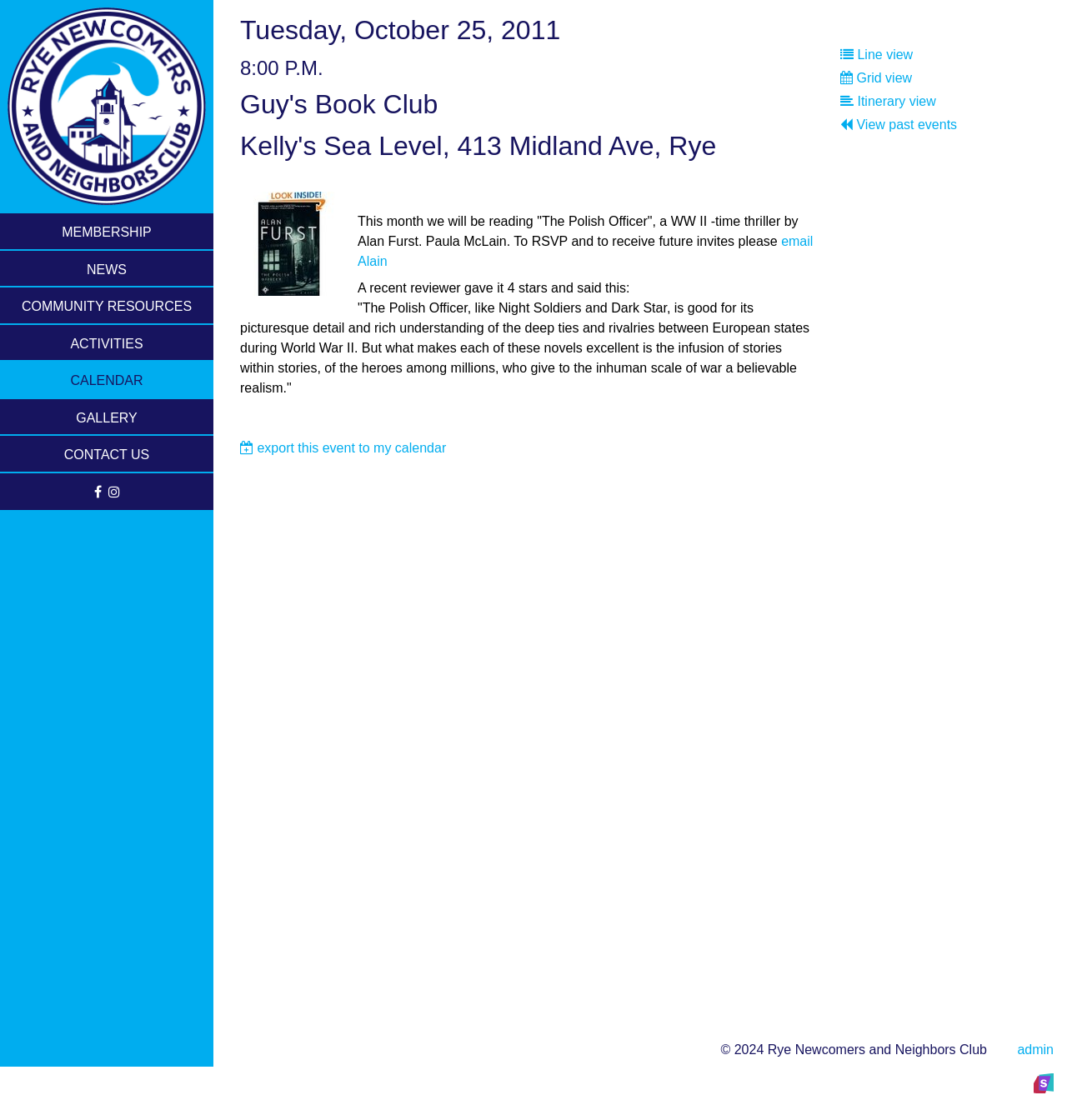Provide a single word or phrase answer to the question: 
What is the date of the book club event?

Tuesday, October 25, 2011